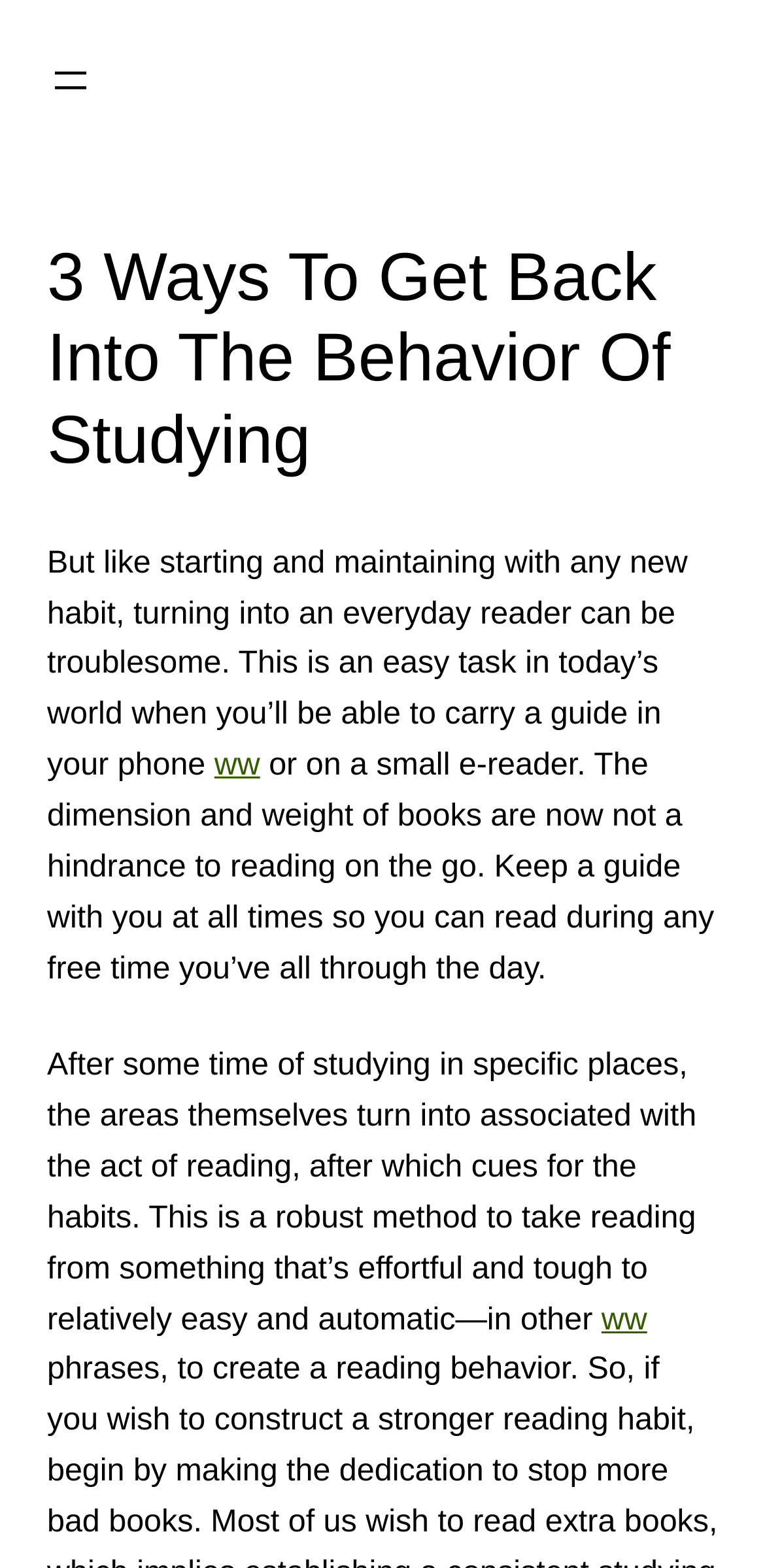Extract the bounding box of the UI element described as: "ww".

[0.28, 0.477, 0.34, 0.499]